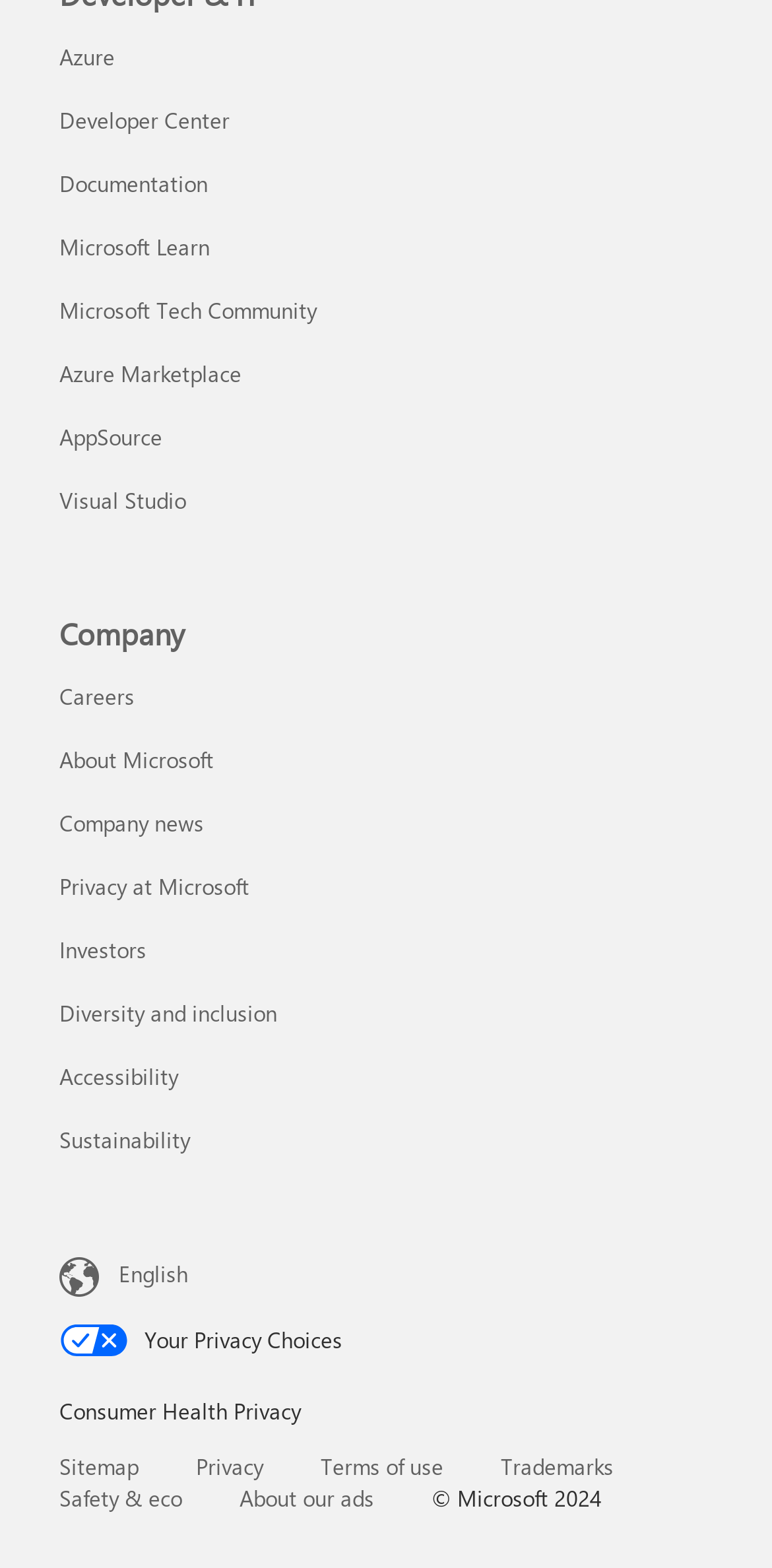Answer the following query concisely with a single word or phrase:
What is the last link under the 'Company' category?

Sustainability